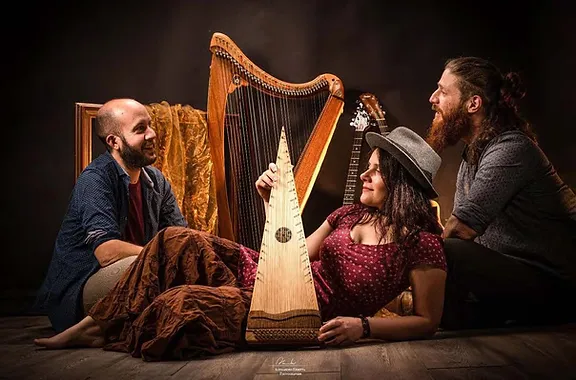Describe the image thoroughly, including all noticeable details.

The image features members of Ensemble Sangineto, a Celtic music group, gathered together in a warm, intimate setting. In the foreground, a woman in a stylish hat and a patterned dress is seated on the floor, holding a unique stringed instrument reminiscent of a zither. She is engaged in light-hearted conversation with two men beside her—one with a beard and the other bald—who are also dressed in casual, stylish attire. Behind them stands a beautiful harp, adding a rich musical ambiance to the scene. The backdrop is softly illuminated, enhancing the cozy atmosphere and highlighting the passion and camaraderie of the musicians. This moment captures the essence of traditional music intertwined with contemporary interpretations, reflecting the group's tribute to Italian folk traditions.